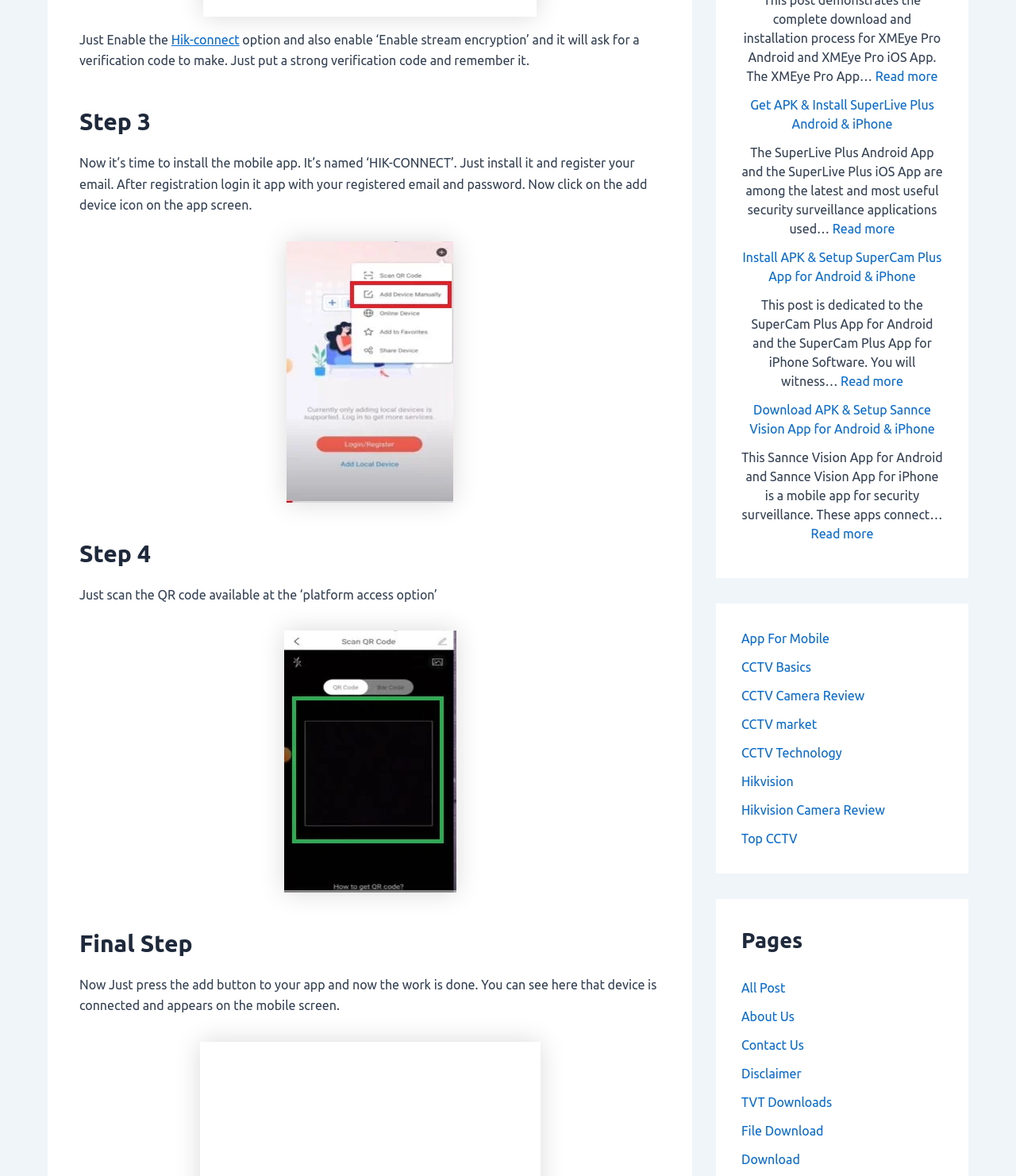Provide a brief response to the question using a single word or phrase: 
What is the name of the app mentioned in the 'App For Mobile' link?

Not specified